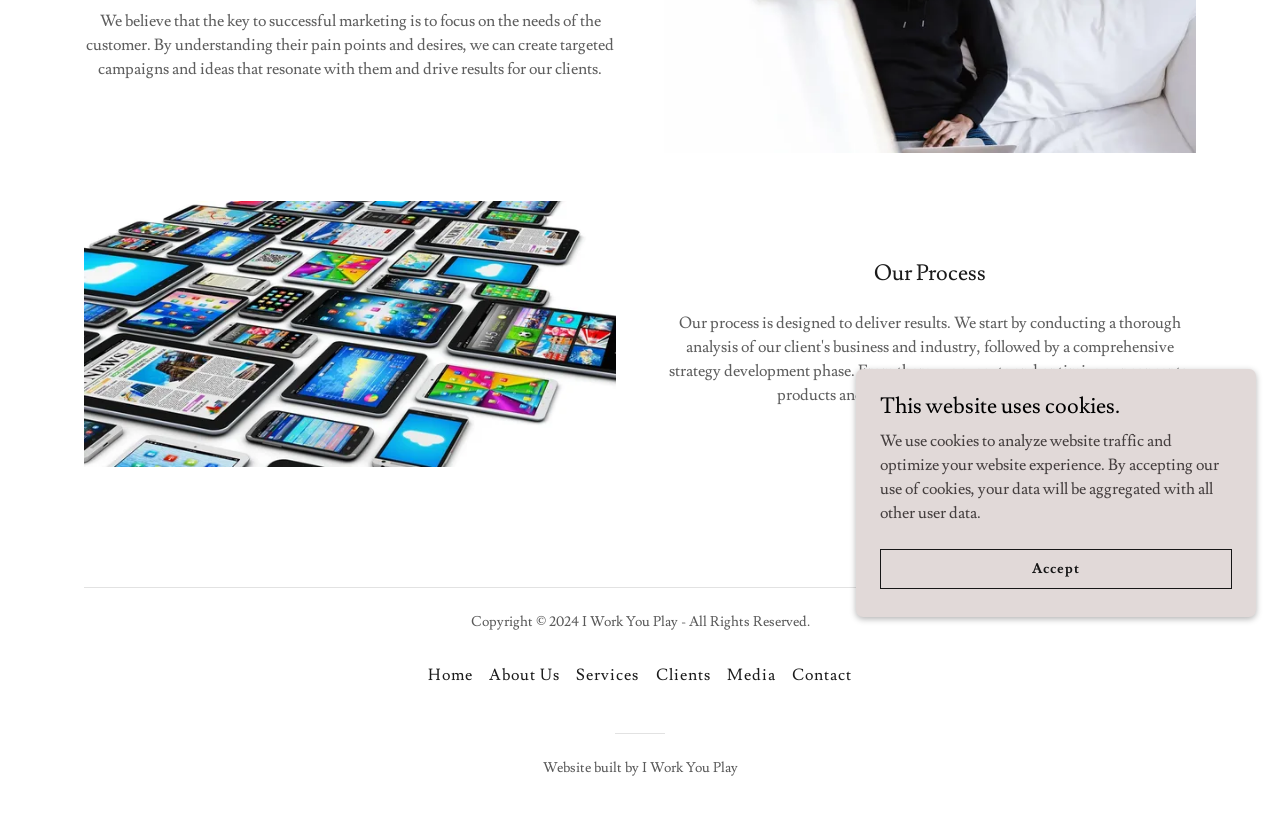Given the element description: "Media", predict the bounding box coordinates of this UI element. The coordinates must be four float numbers between 0 and 1, given as [left, top, right, bottom].

[0.561, 0.786, 0.612, 0.829]